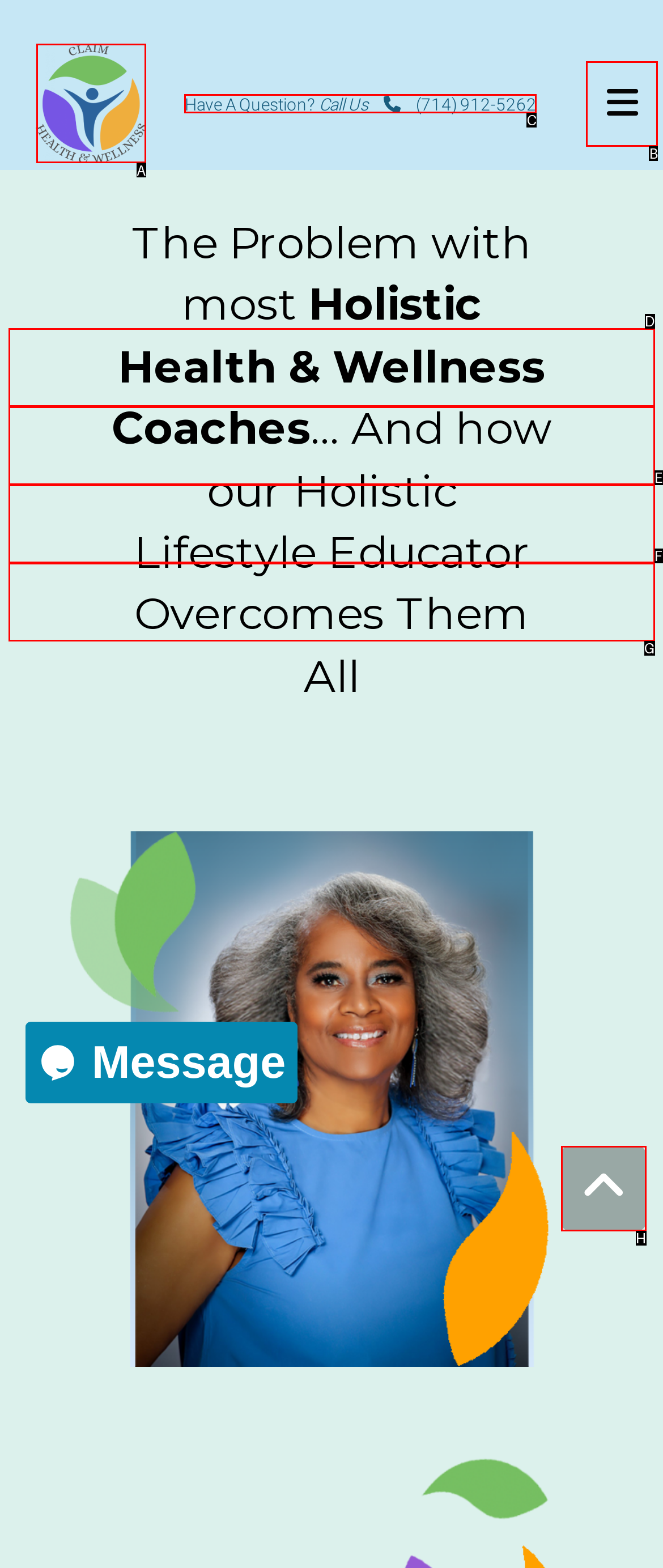Determine which UI element I need to click to achieve the following task: Click the logo Provide your answer as the letter of the selected option.

A